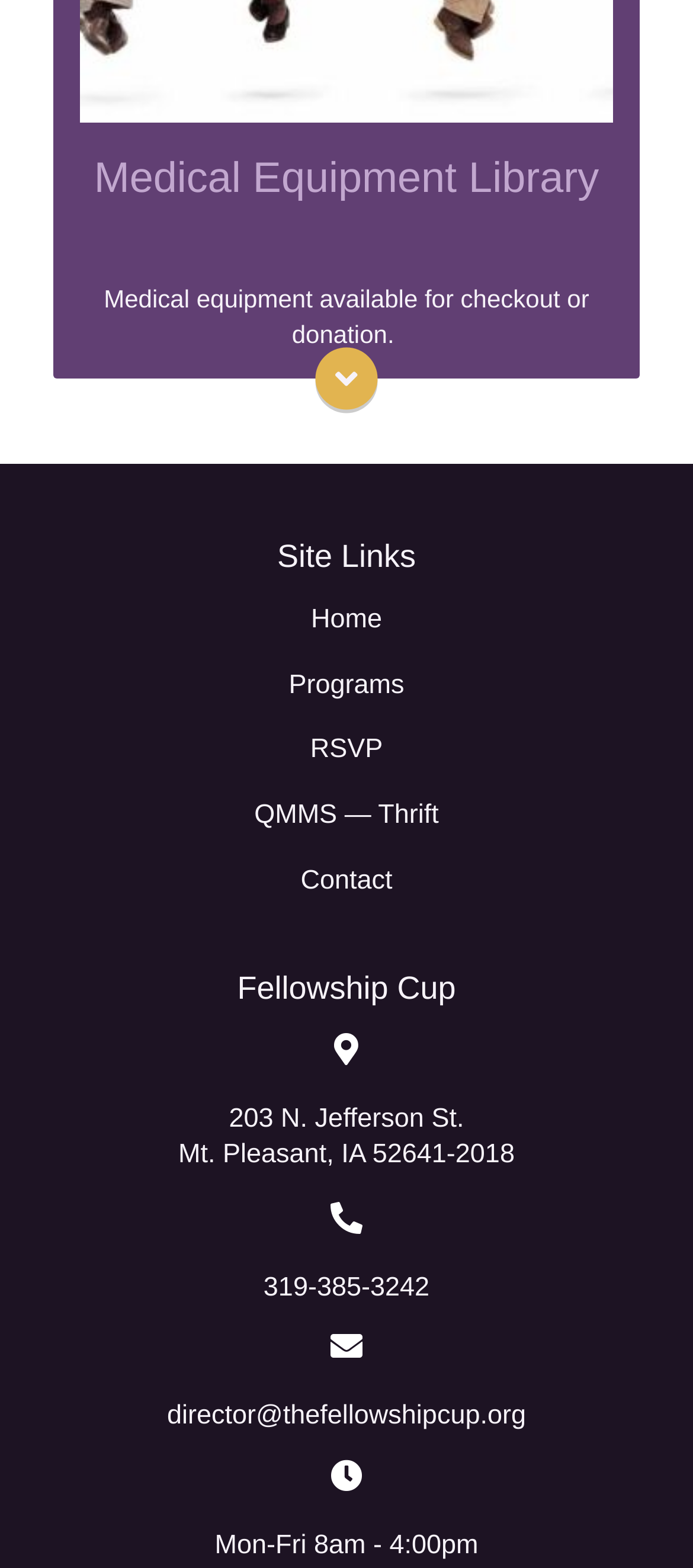Highlight the bounding box coordinates of the element you need to click to perform the following instruction: "Go to Home."

[0.051, 0.375, 0.949, 0.416]